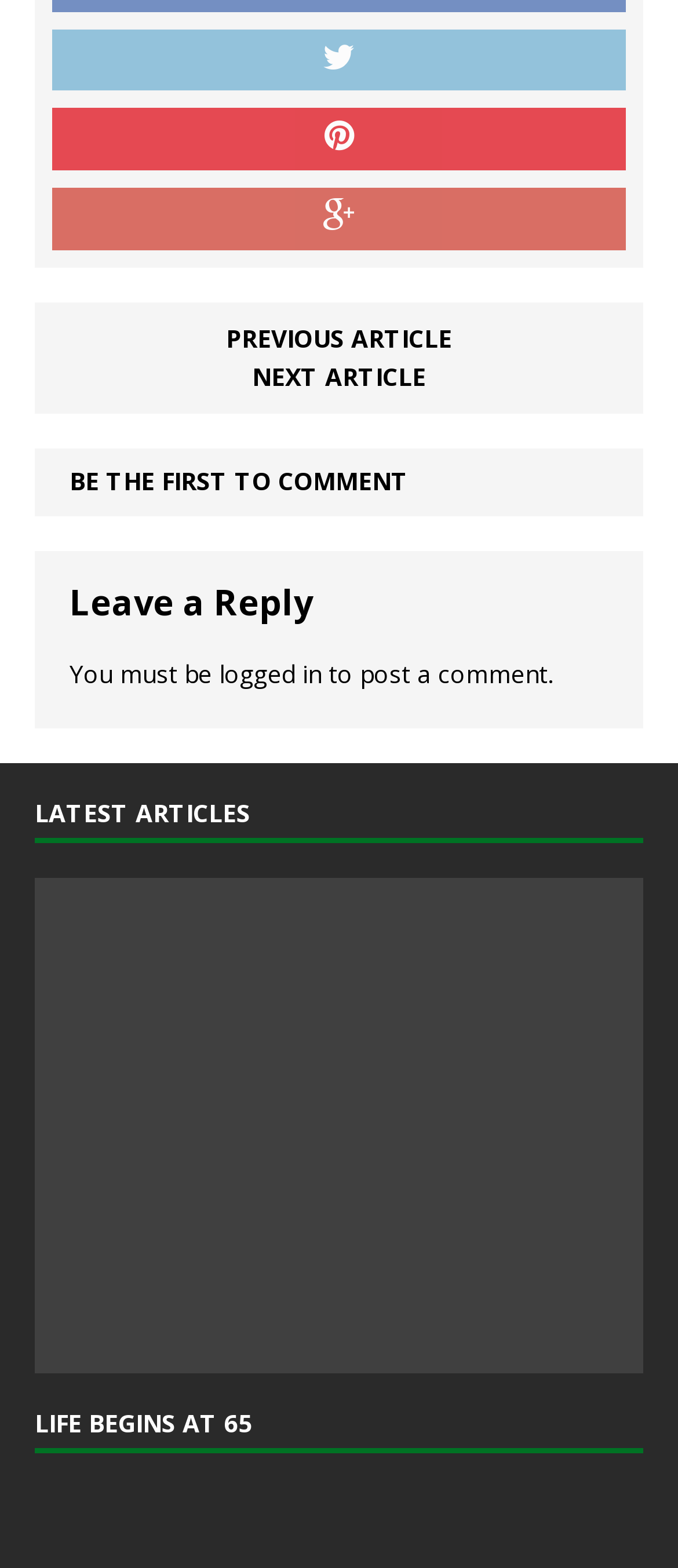What is required to post a comment?
Refer to the image and answer the question using a single word or phrase.

To be logged in